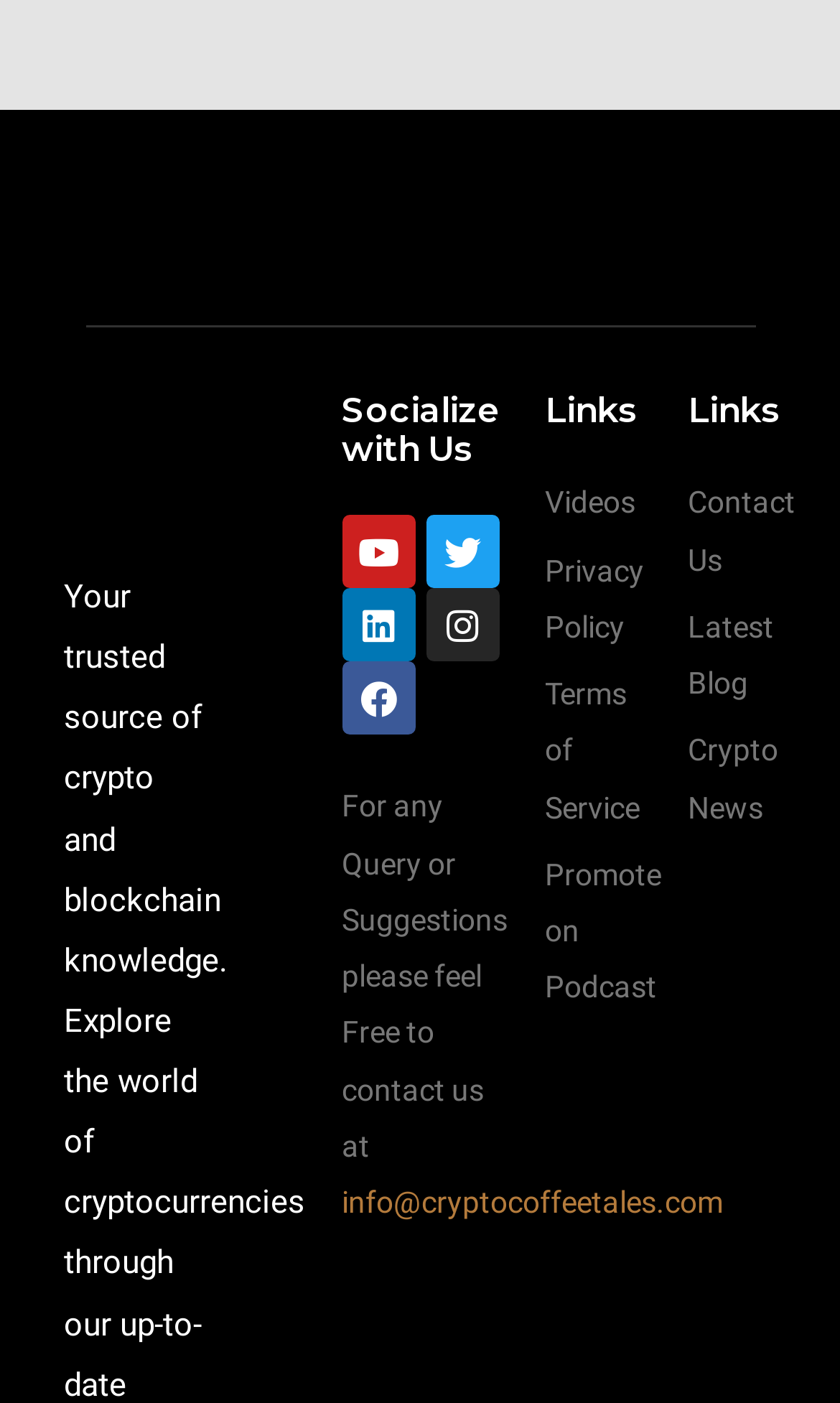Specify the bounding box coordinates of the area to click in order to follow the given instruction: "Watch Videos."

[0.649, 0.339, 0.767, 0.379]